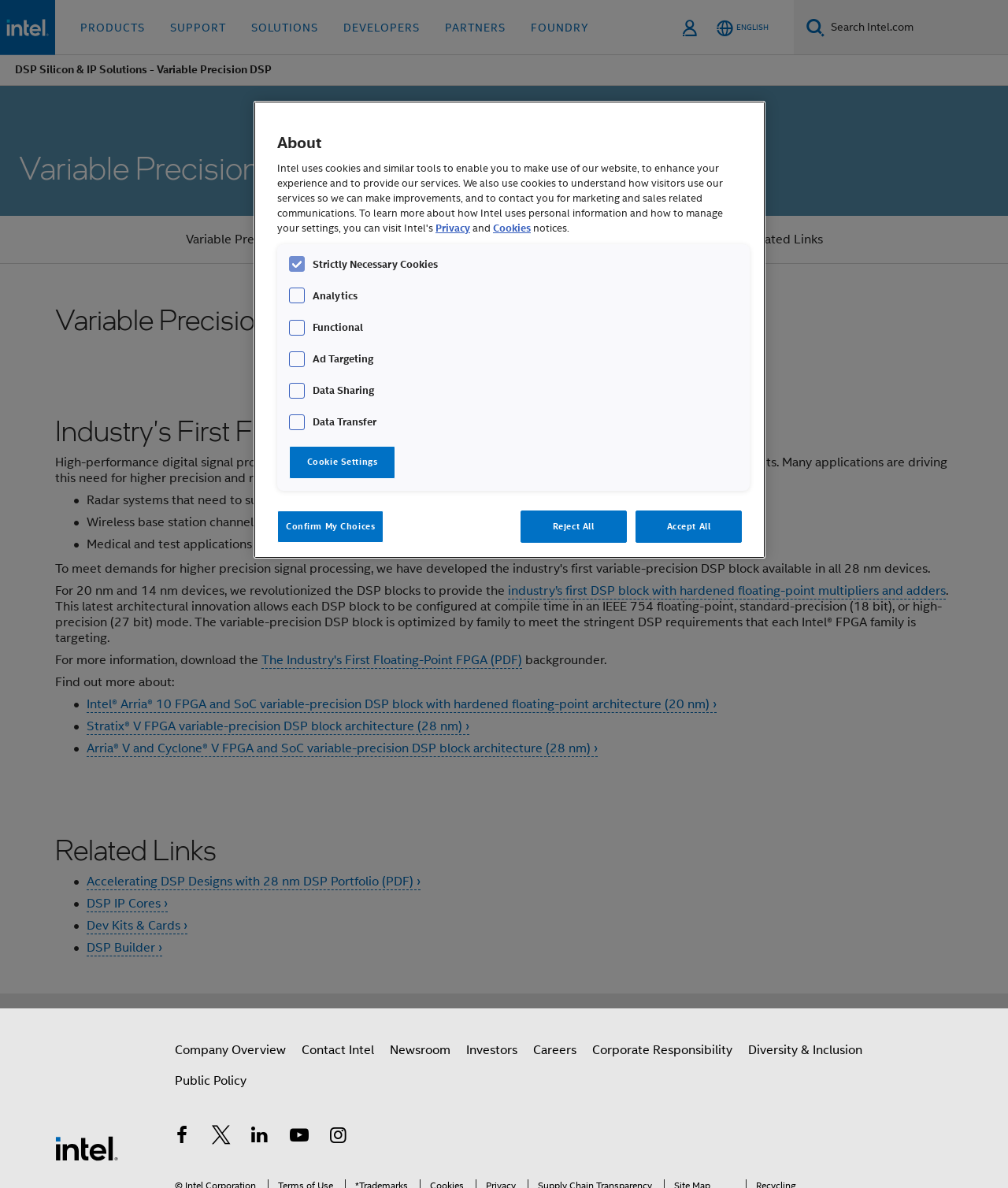What can be downloaded for more information?
Please provide a single word or phrase answer based on the image.

The Industry's First Floating-Point FPGA backgrounder